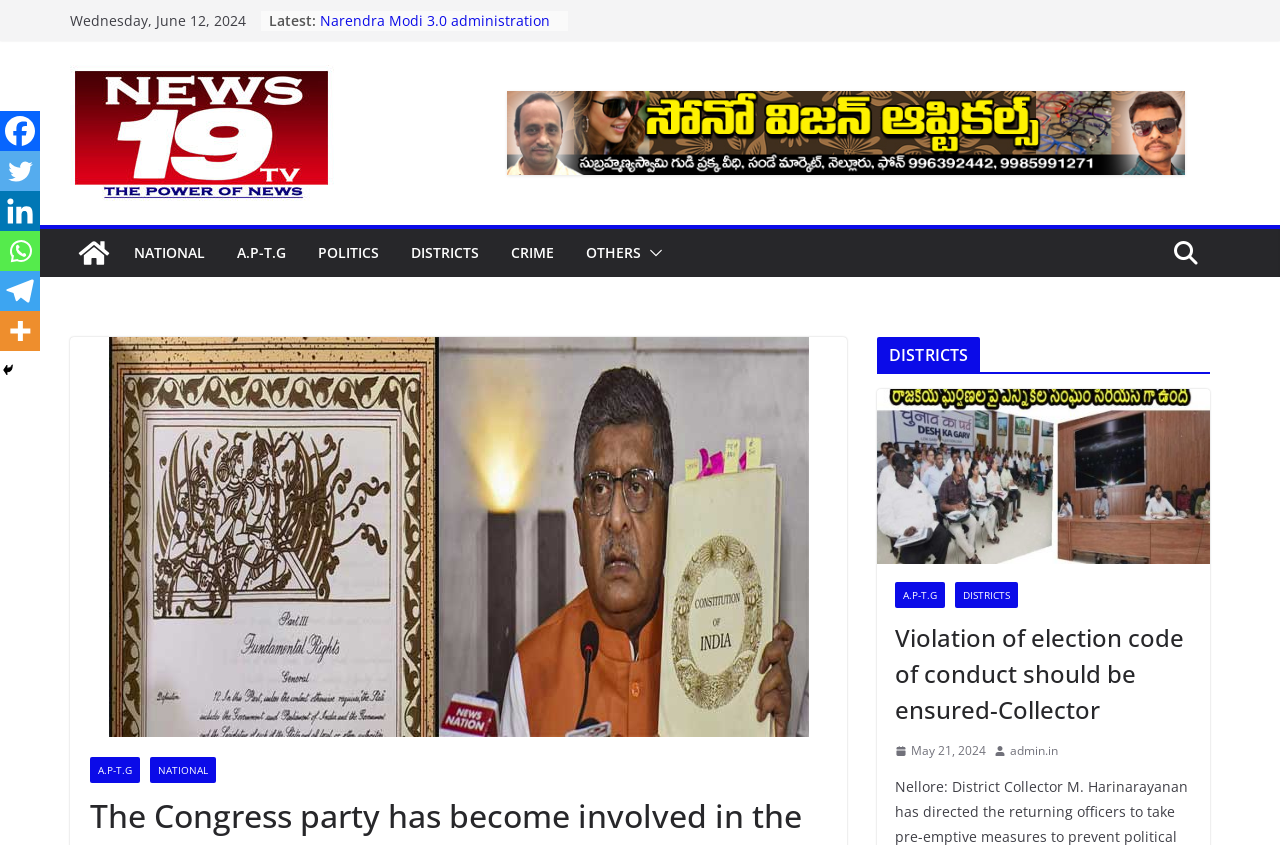Using the information from the screenshot, answer the following question thoroughly:
How many social media links are displayed at the top left of the webpage?

I counted the social media links displayed at the top left of the webpage and found that there are 6 links, including Facebook, Twitter, Linkedin, Whatsapp, Telegram, and More.